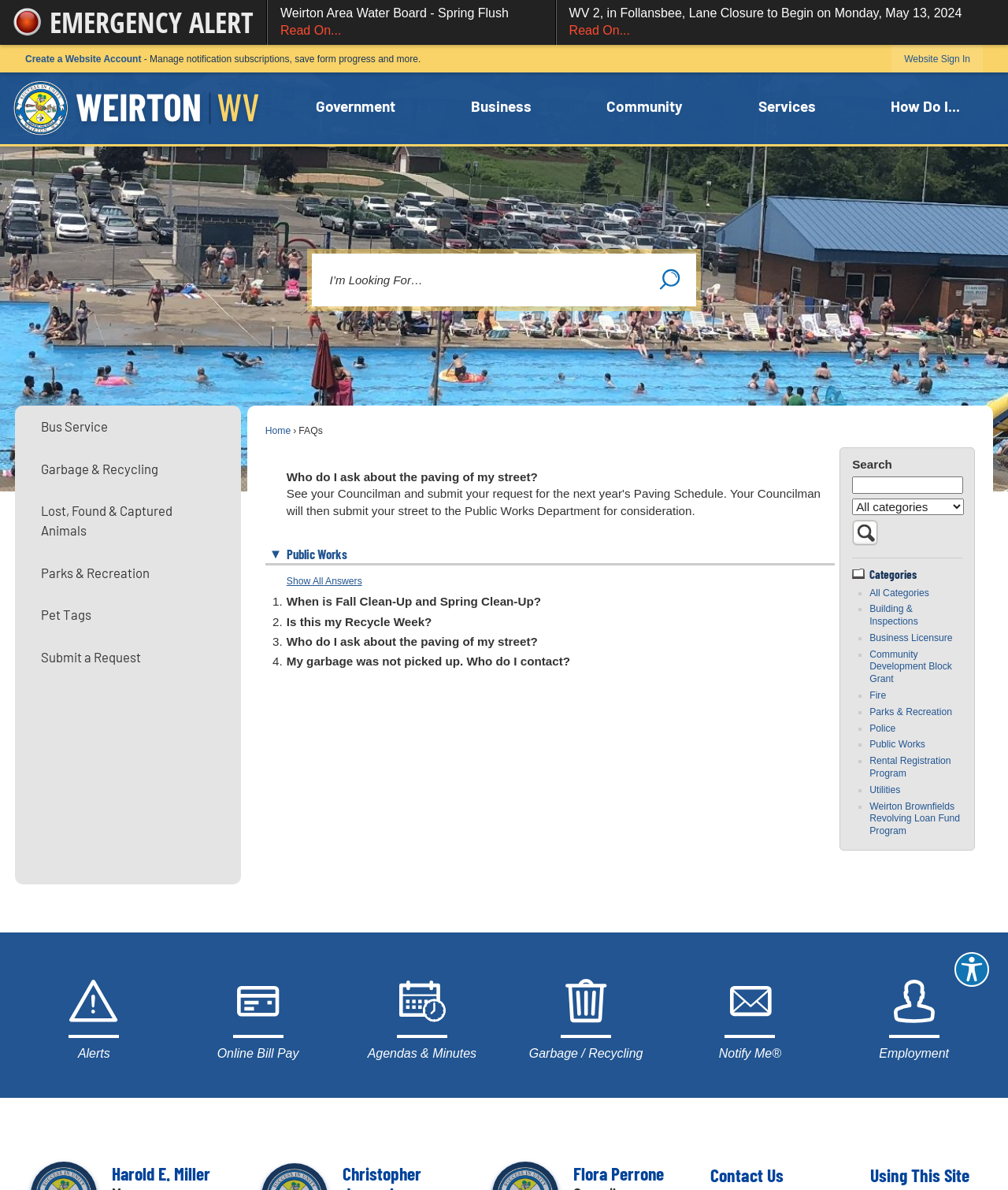Please specify the bounding box coordinates of the clickable region necessary for completing the following instruction: "Go to the home page". The coordinates must consist of four float numbers between 0 and 1, i.e., [left, top, right, bottom].

[0.012, 0.065, 0.265, 0.116]